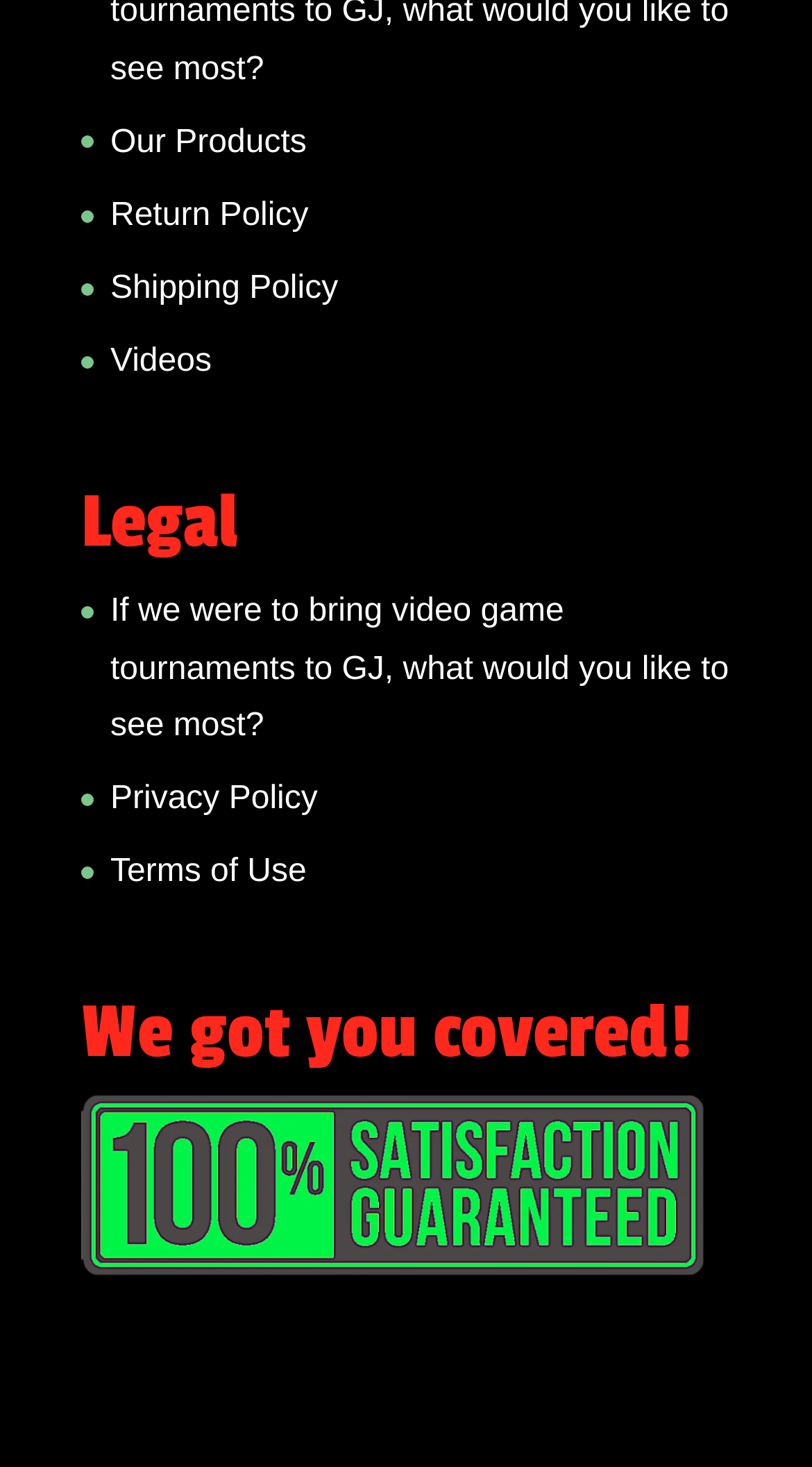Determine the bounding box coordinates of the target area to click to execute the following instruction: "Check the privacy policy."

[0.136, 0.532, 0.391, 0.556]